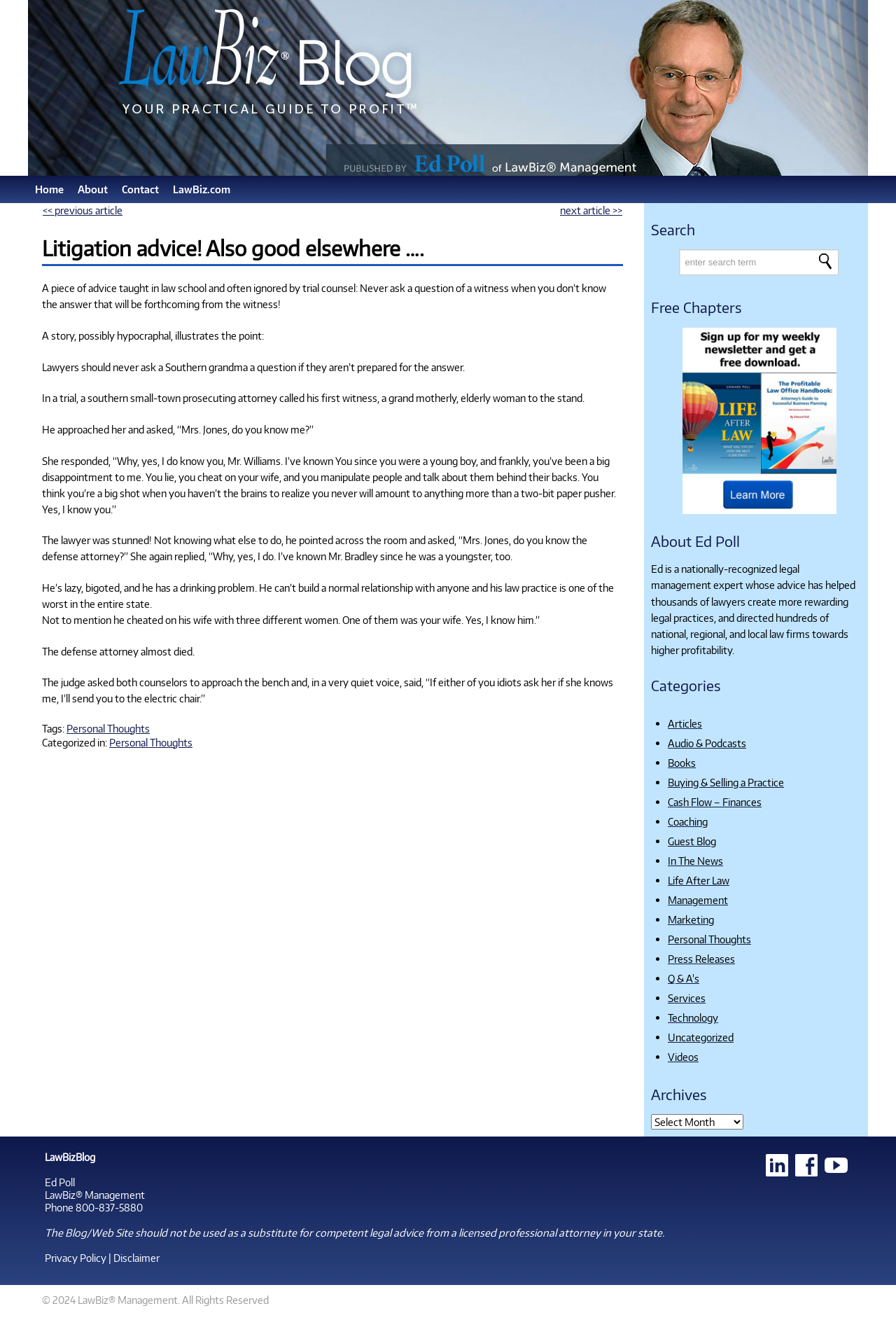Respond to the question below with a single word or phrase: How many categories are listed on the webpage?

20